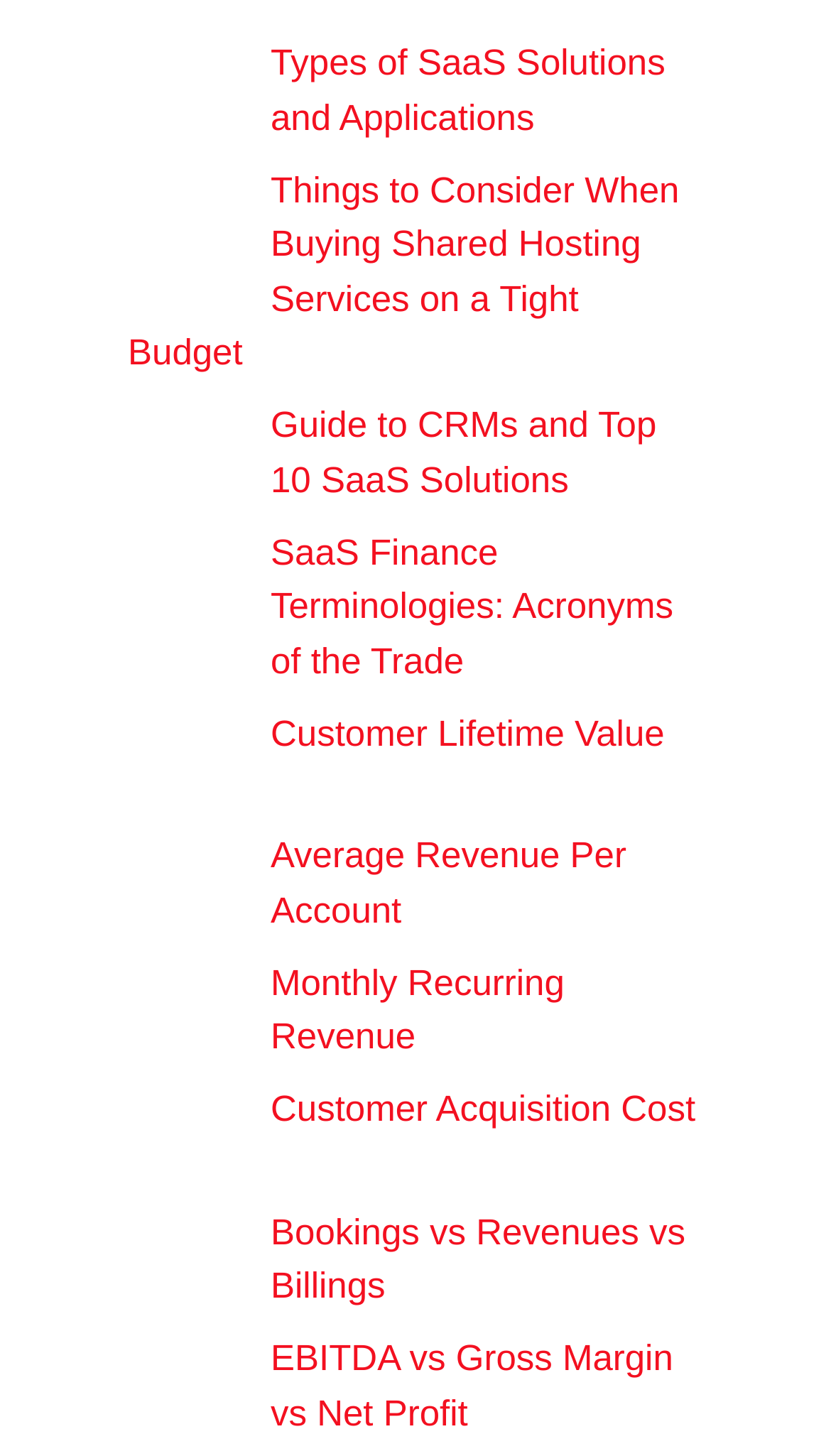What is the vertical order of the links?
Use the image to answer the question with a single word or phrase.

From top to bottom